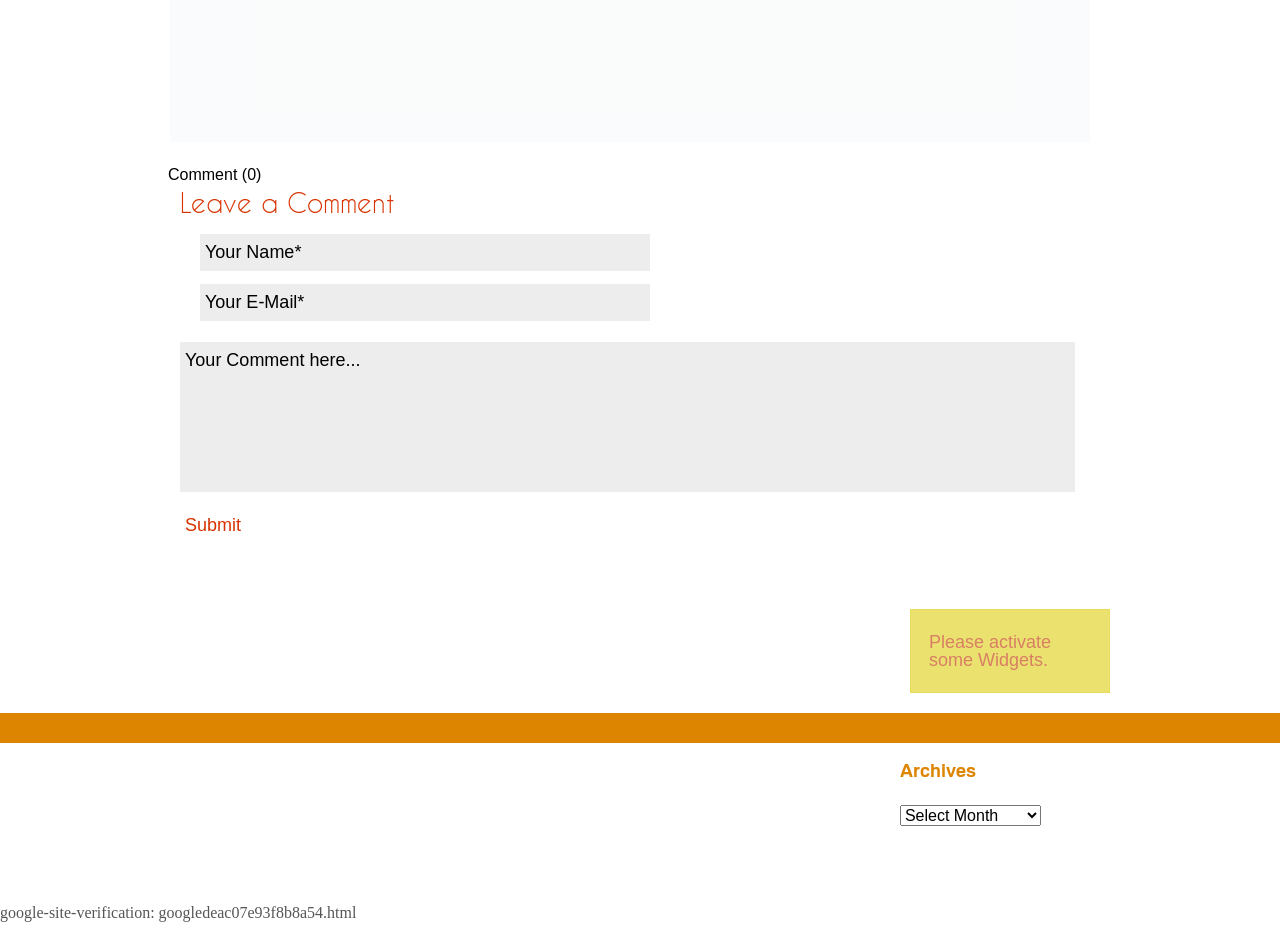What is the verification code for?
Give a comprehensive and detailed explanation for the question.

The static text element at the bottom of the webpage contains a verification code 'google-site-verification: googledeac07e93f8b8a54.html'. This code is likely used to verify the ownership of the website for Google services.